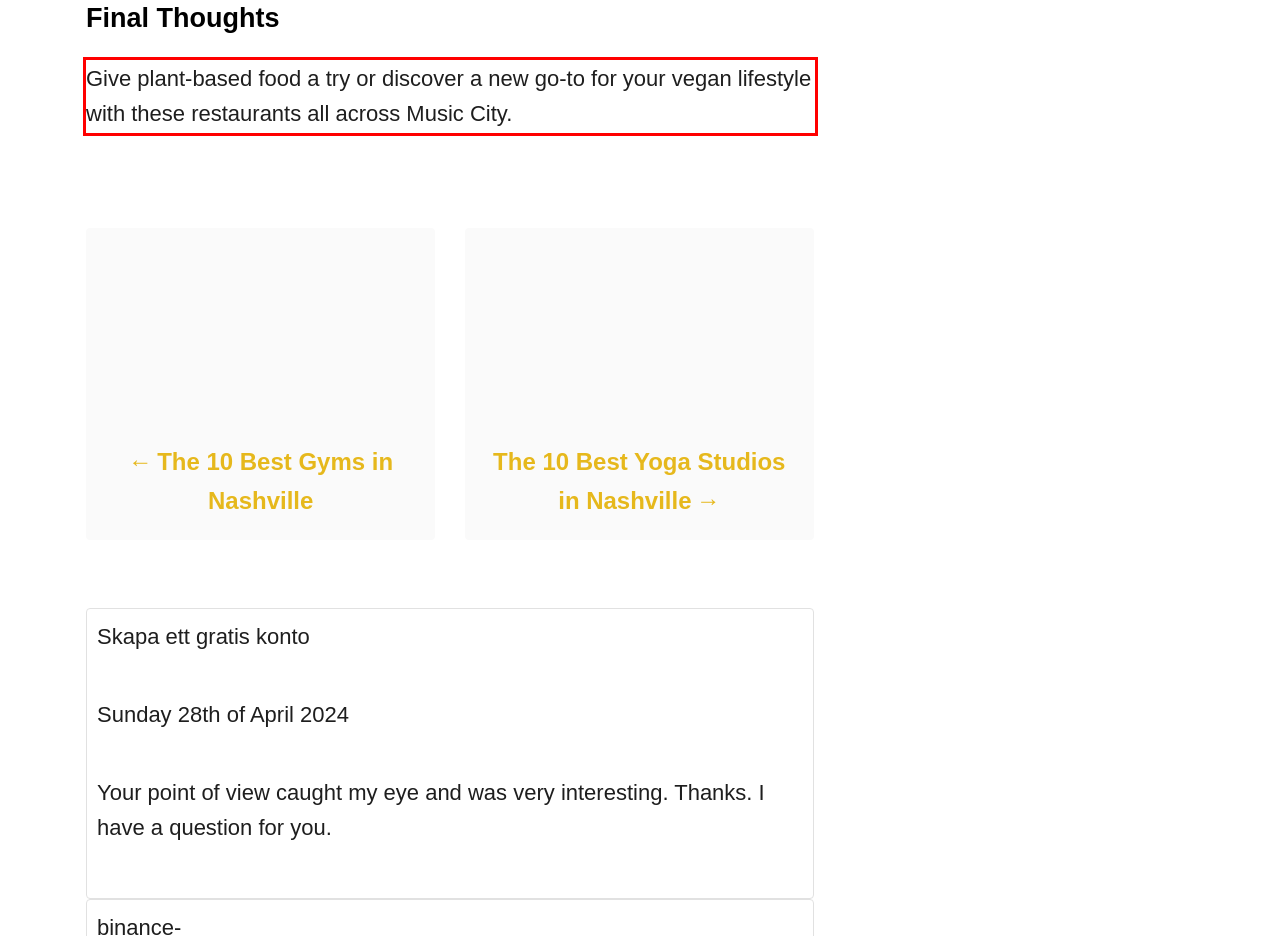You are given a webpage screenshot with a red bounding box around a UI element. Extract and generate the text inside this red bounding box.

Give plant-based food a try or discover a new go-to for your vegan lifestyle with these restaurants all across Music City.